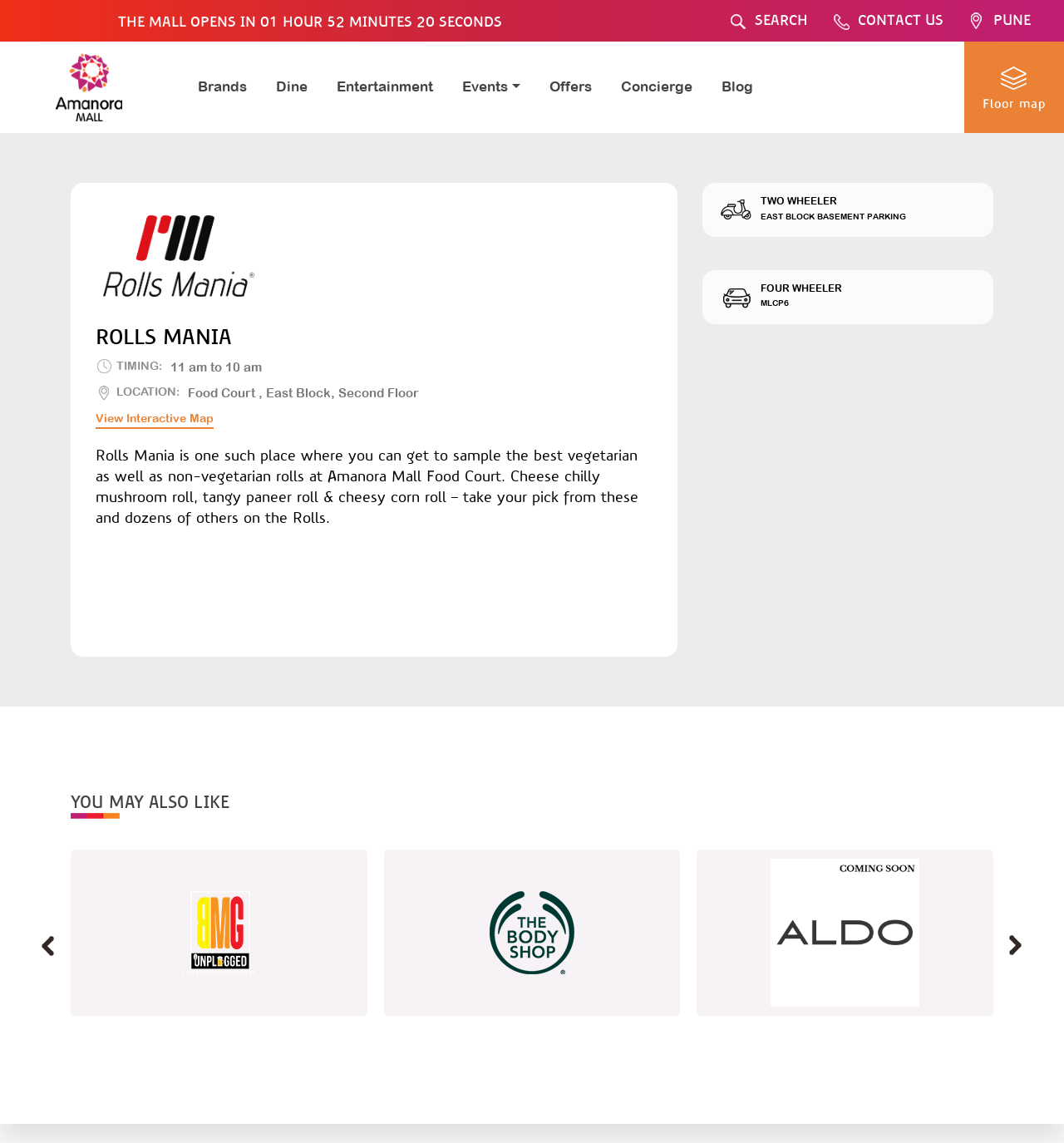Can you provide the bounding box coordinates for the element that should be clicked to implement the instruction: "Explore the Dine section"?

[0.252, 0.063, 0.297, 0.089]